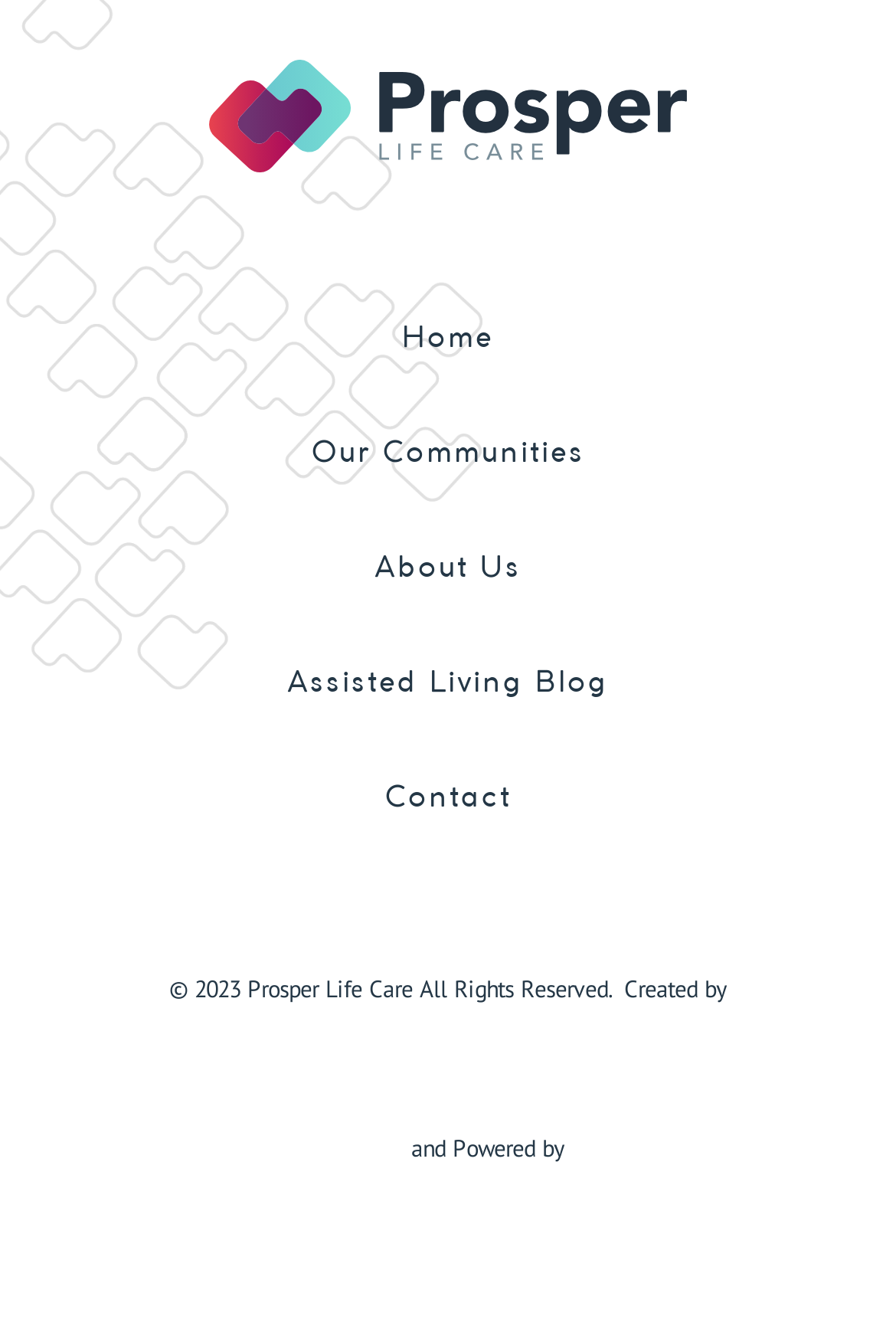What is the relationship between 'WM-logotype-dark' and 'hueston'?
Please answer the question with a single word or phrase, referencing the image.

Powered by